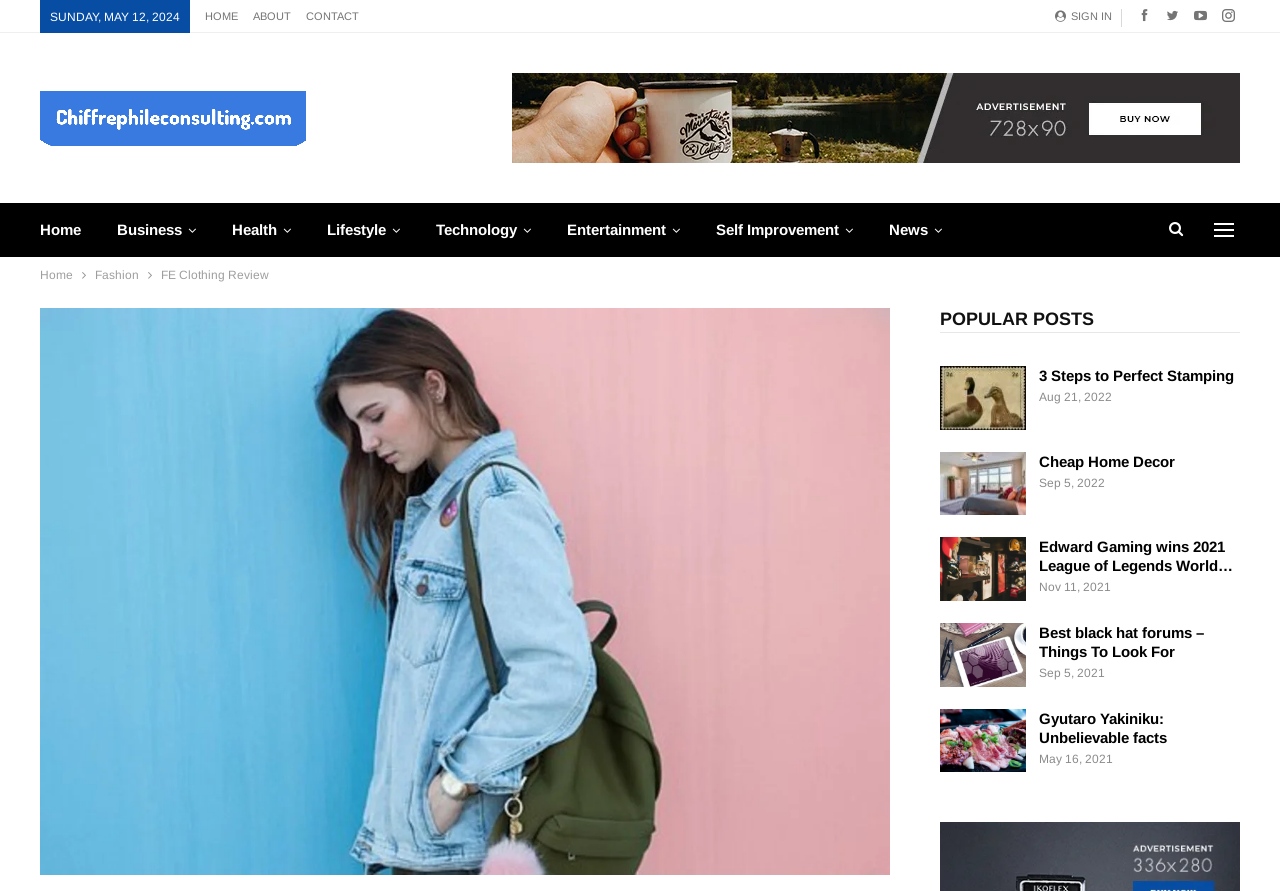Using the elements shown in the image, answer the question comprehensively: What is the category of the '3 Steps to Perfect Stamping' post?

The '3 Steps to Perfect Stamping' post is likely related to fashion, as it is mentioned in the 'POPULAR POSTS' section, and the webpage is about FE Clothing Review, which suggests a focus on fashion.